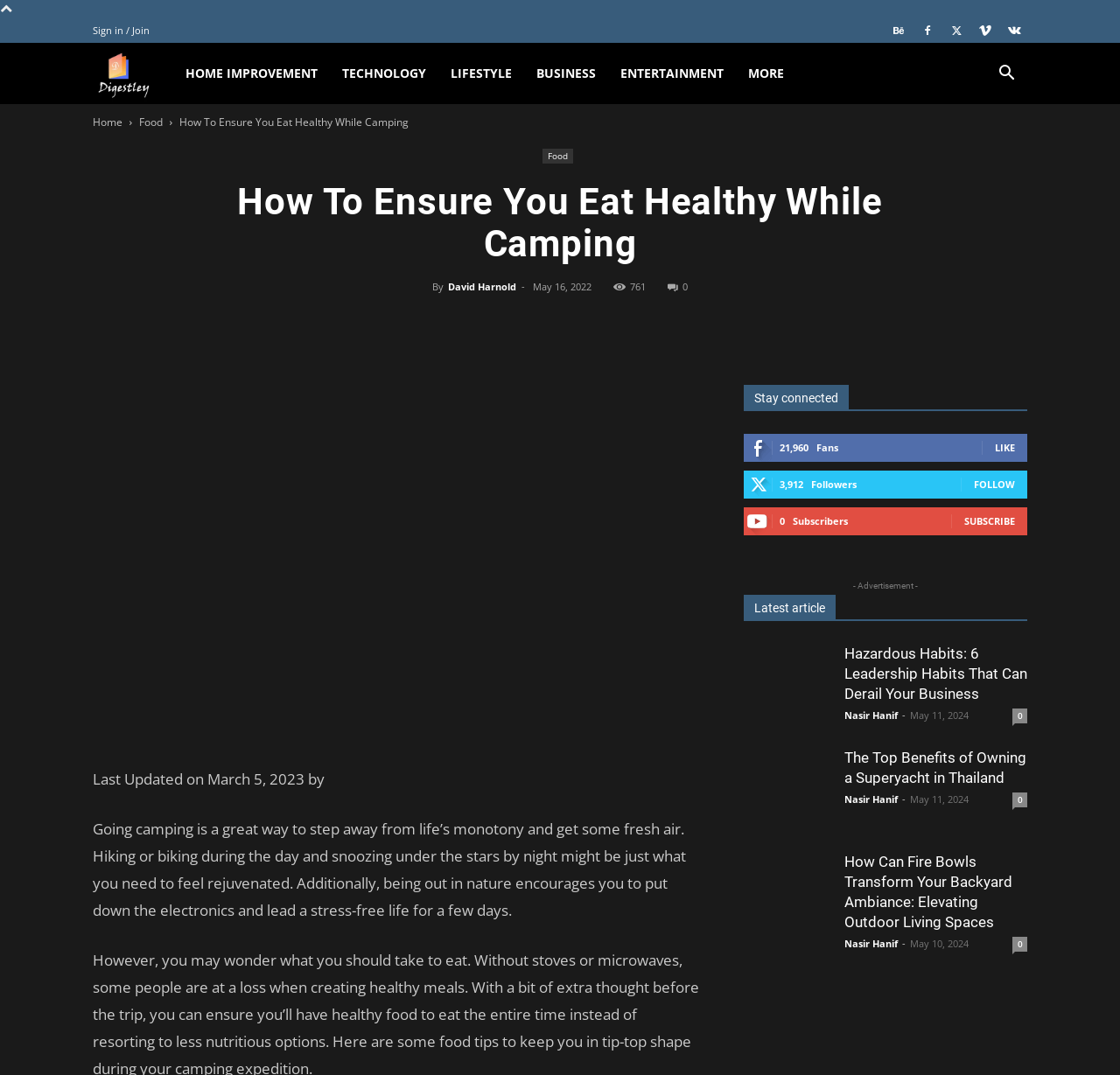Please identify the bounding box coordinates of the area that needs to be clicked to fulfill the following instruction: "Read the article 'How To Ensure You Eat Healthy While Camping'."

[0.083, 0.358, 0.627, 0.691]